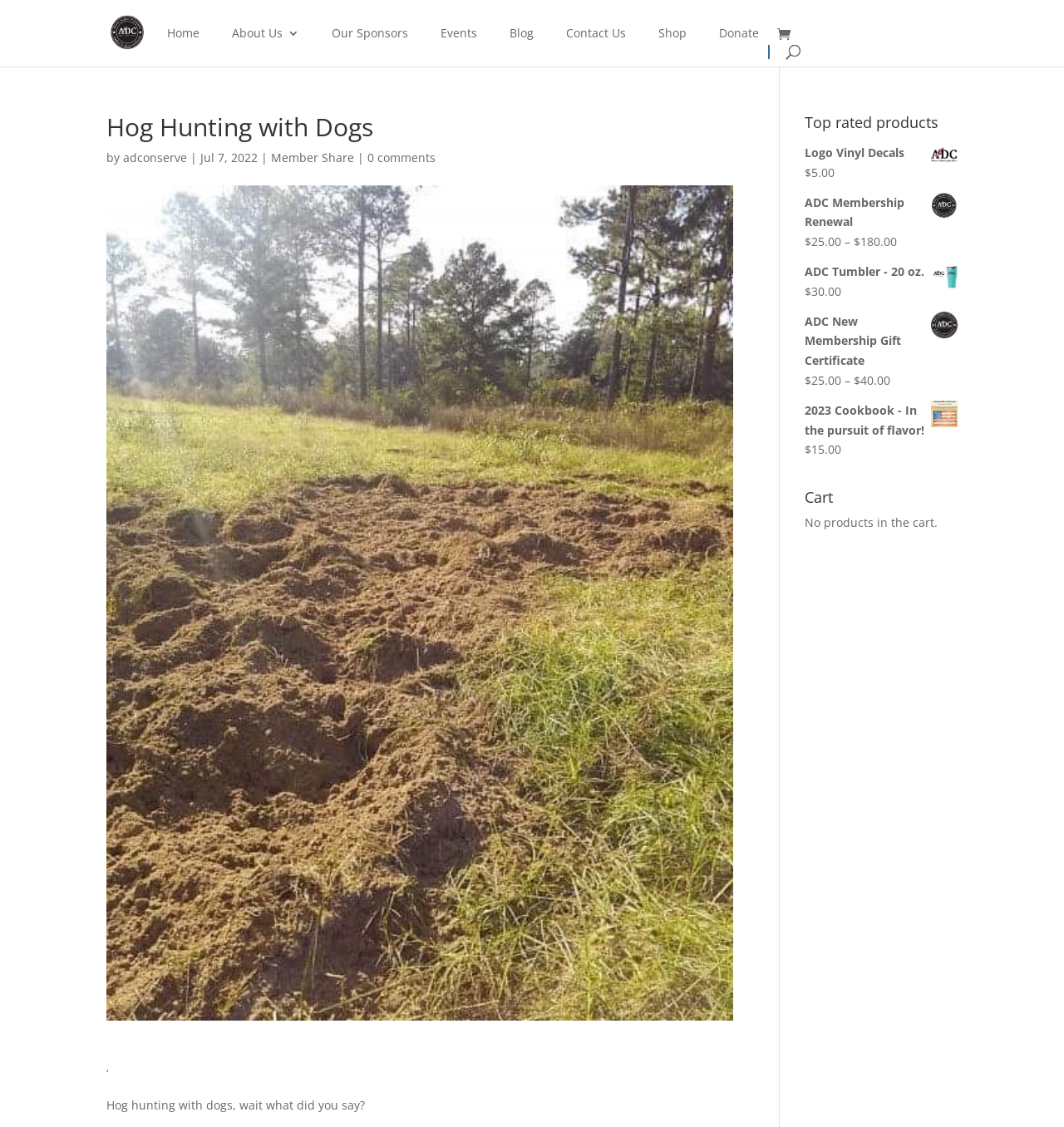Locate the UI element described as follows: "ADC New Membership Gift Certificate". Return the bounding box coordinates as four float numbers between 0 and 1 in the order [left, top, right, bottom].

[0.756, 0.276, 0.9, 0.329]